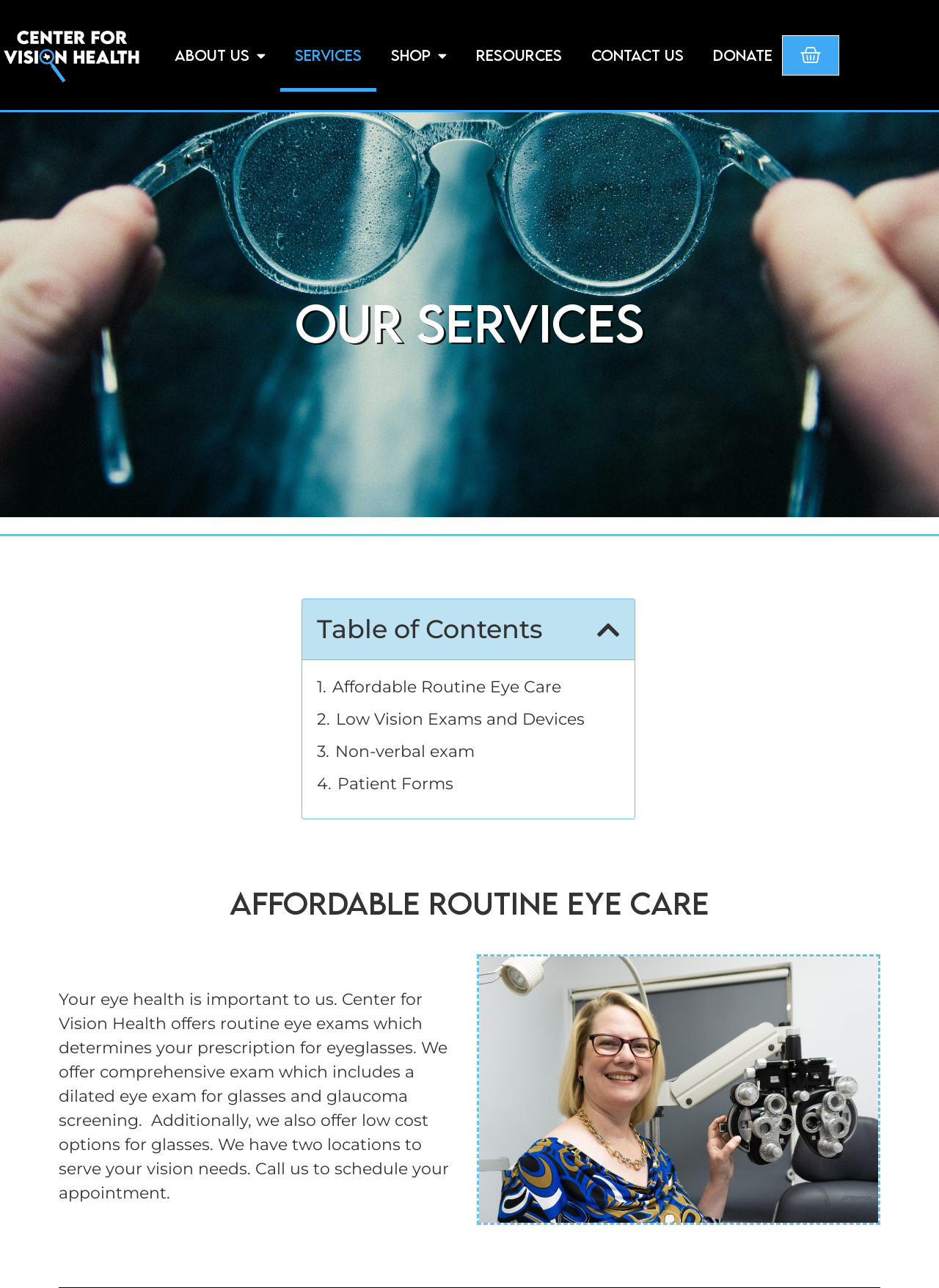Can you show the bounding box coordinates of the region to click on to complete the task described in the instruction: "View Services"?

[0.298, 0.014, 0.401, 0.071]